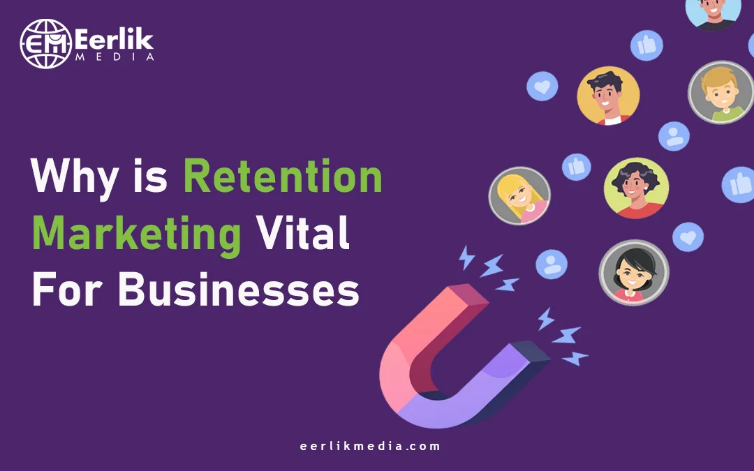What is the color of the word 'Retention'?
Kindly answer the question with as much detail as you can.

According to the caption, the word 'Retention' is highlighted in bold and green, emphasizing its importance in the context of retention marketing.